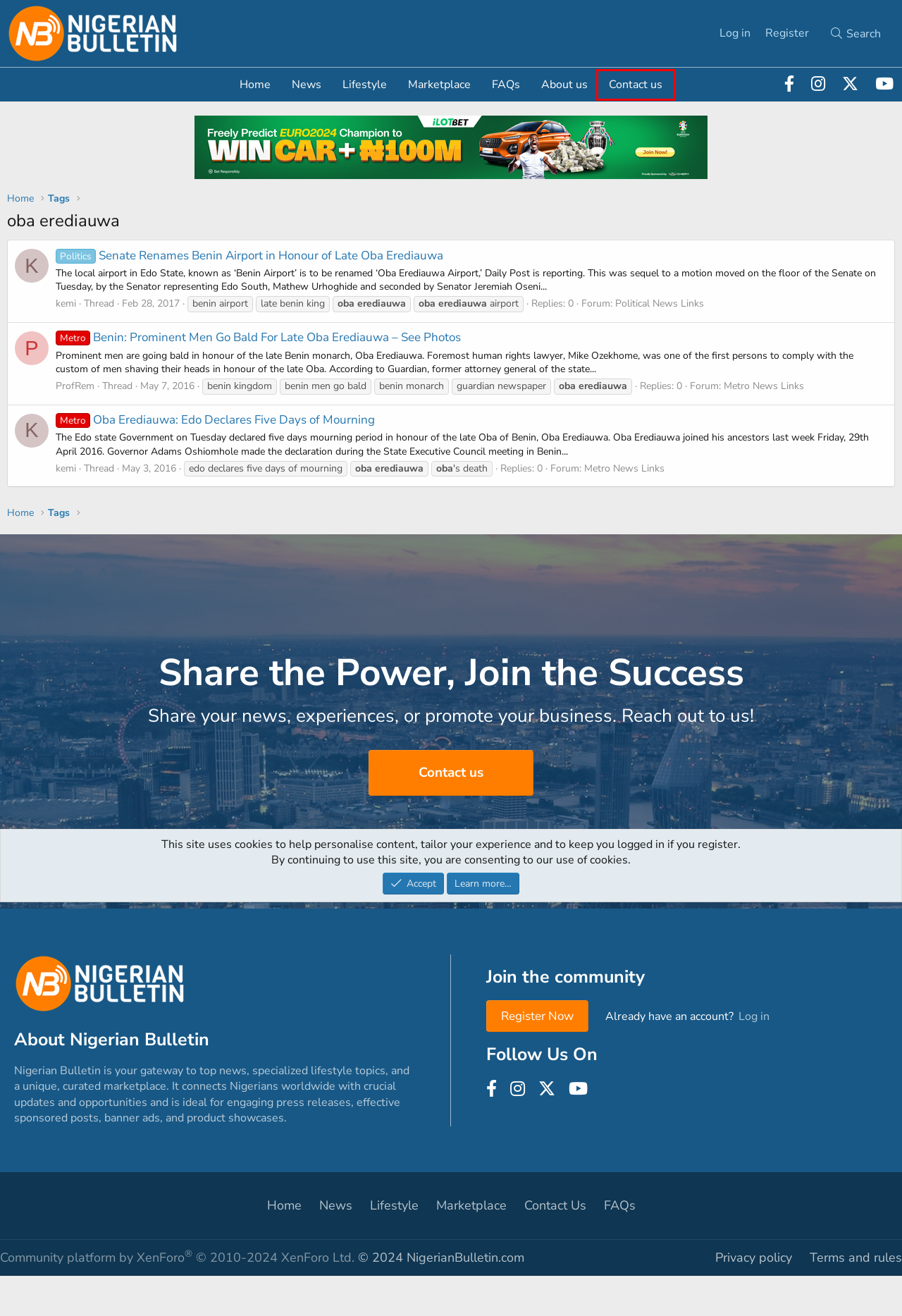You are provided with a screenshot of a webpage containing a red rectangle bounding box. Identify the webpage description that best matches the new webpage after the element in the bounding box is clicked. Here are the potential descriptions:
A. Marketplace Hub | Nigerian Bulletin
B. News Hub | Nigerian Bulletin
C. XenForo - Compelling community forum platform
D. Privacy Policy - Nigerian Bulletin | Nigerian Bulletin
E. Lifestyle Hub | Nigerian Bulletin
F. Home | Nigerian Bulletin
G. Contact us | Nigerian Bulletin
H. Predict EURO 2024 CHAMPION

G